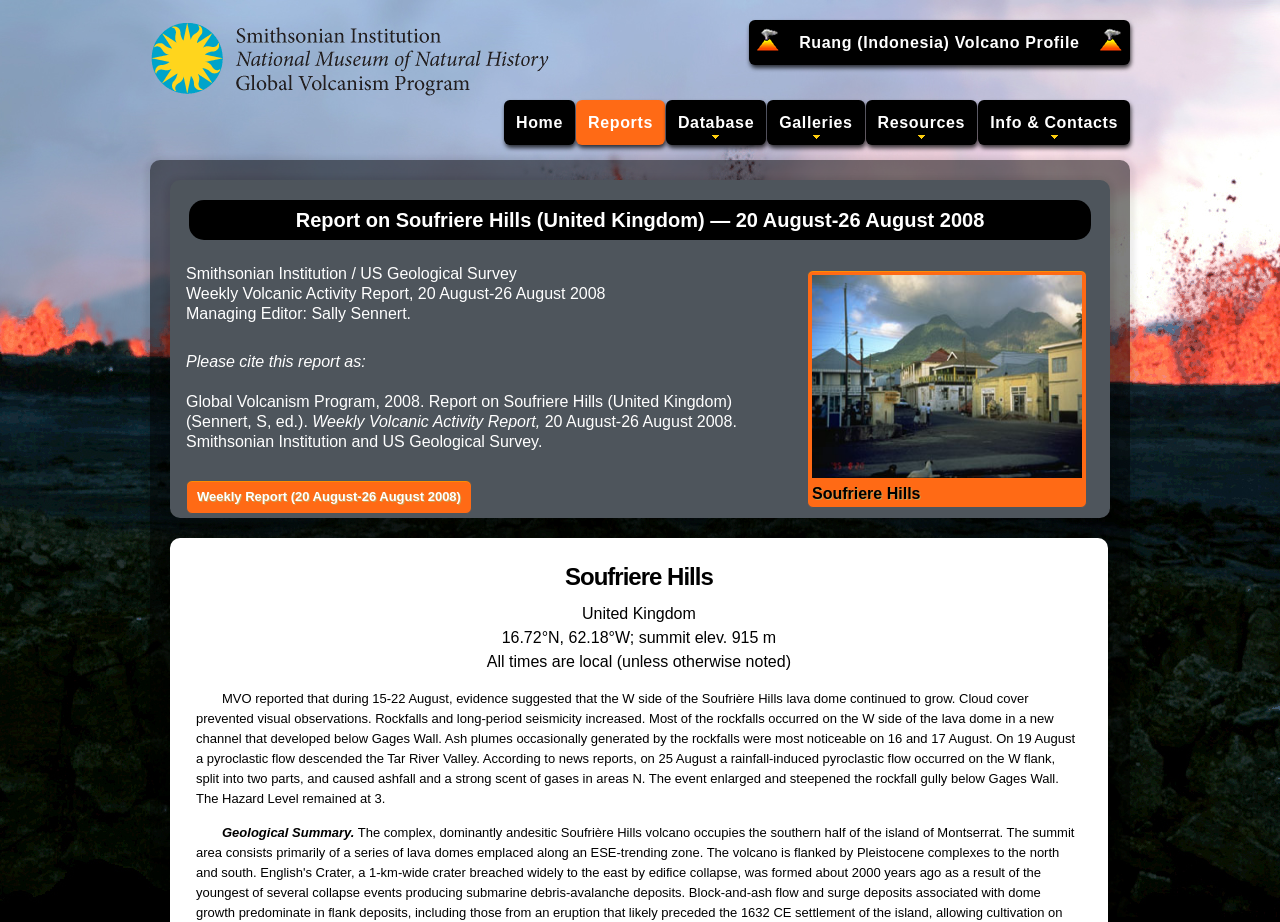What is the hazard level mentioned in the report?
Refer to the image and answer the question using a single word or phrase.

3